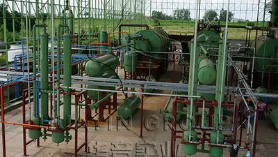Offer a detailed explanation of the image's components.

The image showcases the interior of a waste plastic pyrolysis plant, specifically the Model A Waste Plastic Pyrolysis Plant. The facility features a sophisticated arrangement of green machinery, including large tanks and a complex network of pipes and valves, designed for the efficient processing of waste plastic. The infrastructure appears robust, indicating a focus on durability and functionality in converting plastic waste into valuable outputs such as fuel oil, carbon black, and syngas. The environment surrounding the plant reflects a blend of industrial engineering and sustainability principles, aimed at reducing plastic waste while generating energy.